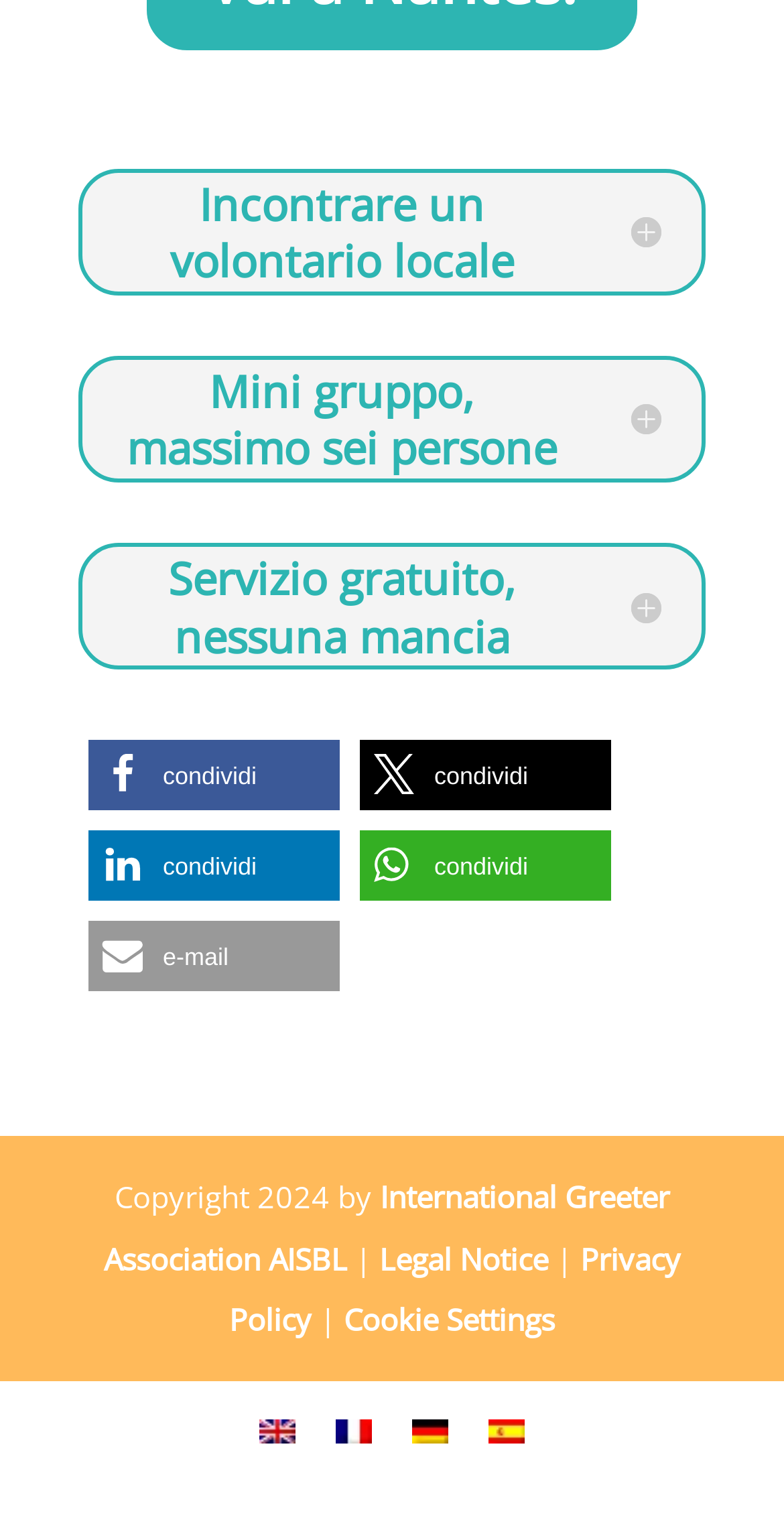Determine the bounding box coordinates of the element that should be clicked to execute the following command: "Switch to French".

[0.403, 0.911, 0.5, 0.949]